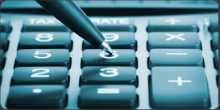Answer the question with a single word or phrase: 
What is the purpose of the nearby 'TAX RATE' key?

Calculations related to taxes or finance